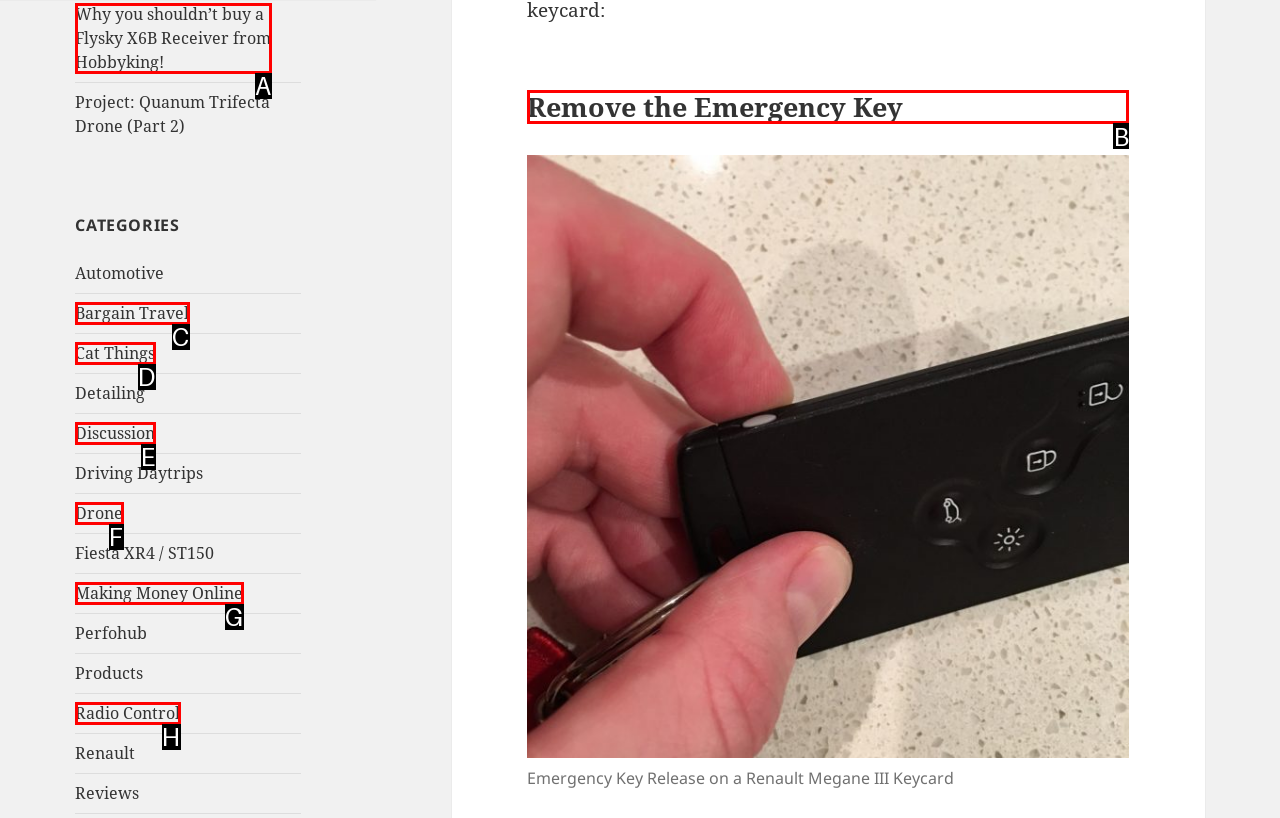Choose the letter of the option you need to click to Read the 'Remove the Emergency Key' heading. Answer with the letter only.

B